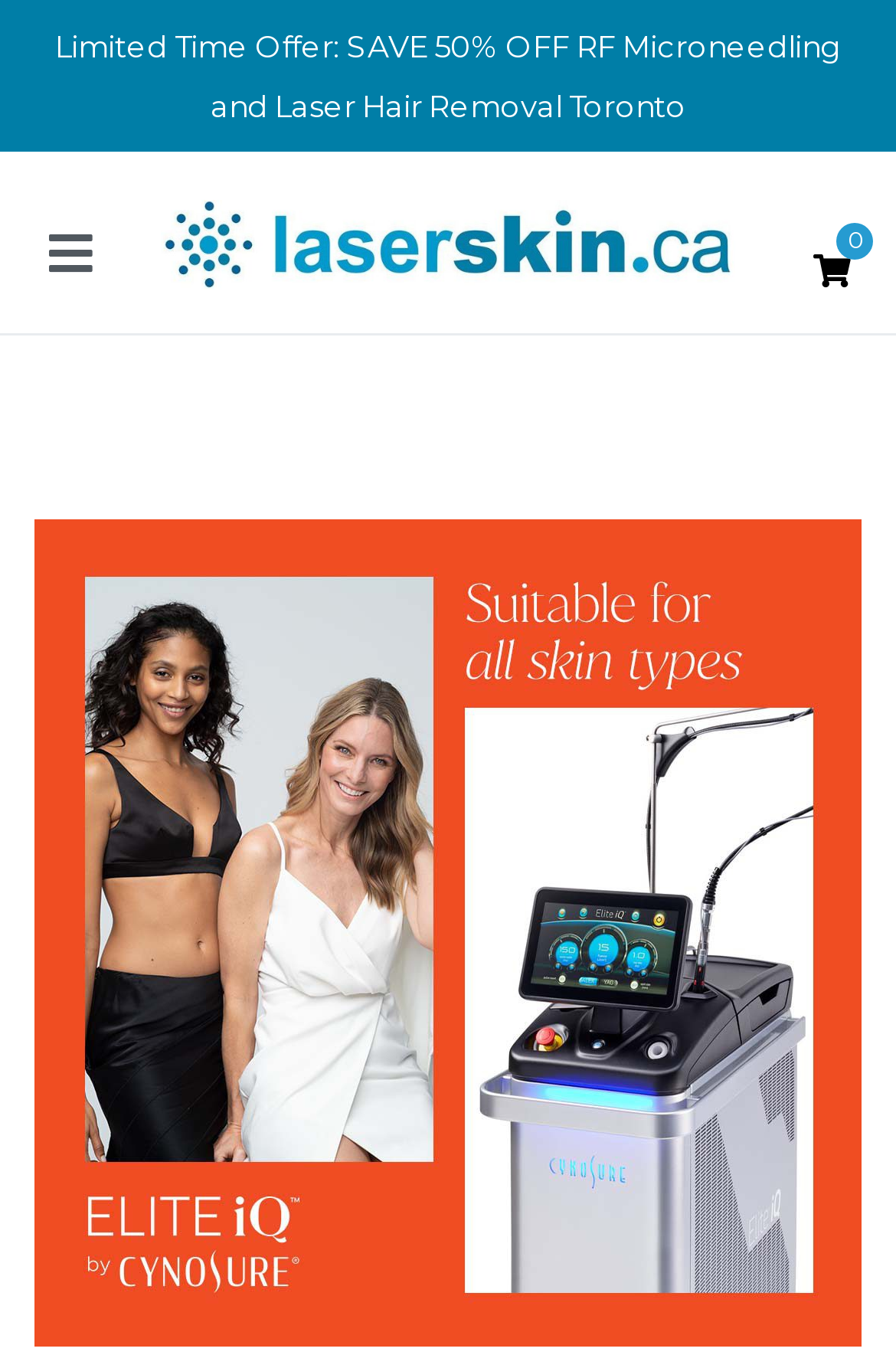Identify and extract the main heading of the webpage.

Best Laser hair removal machine